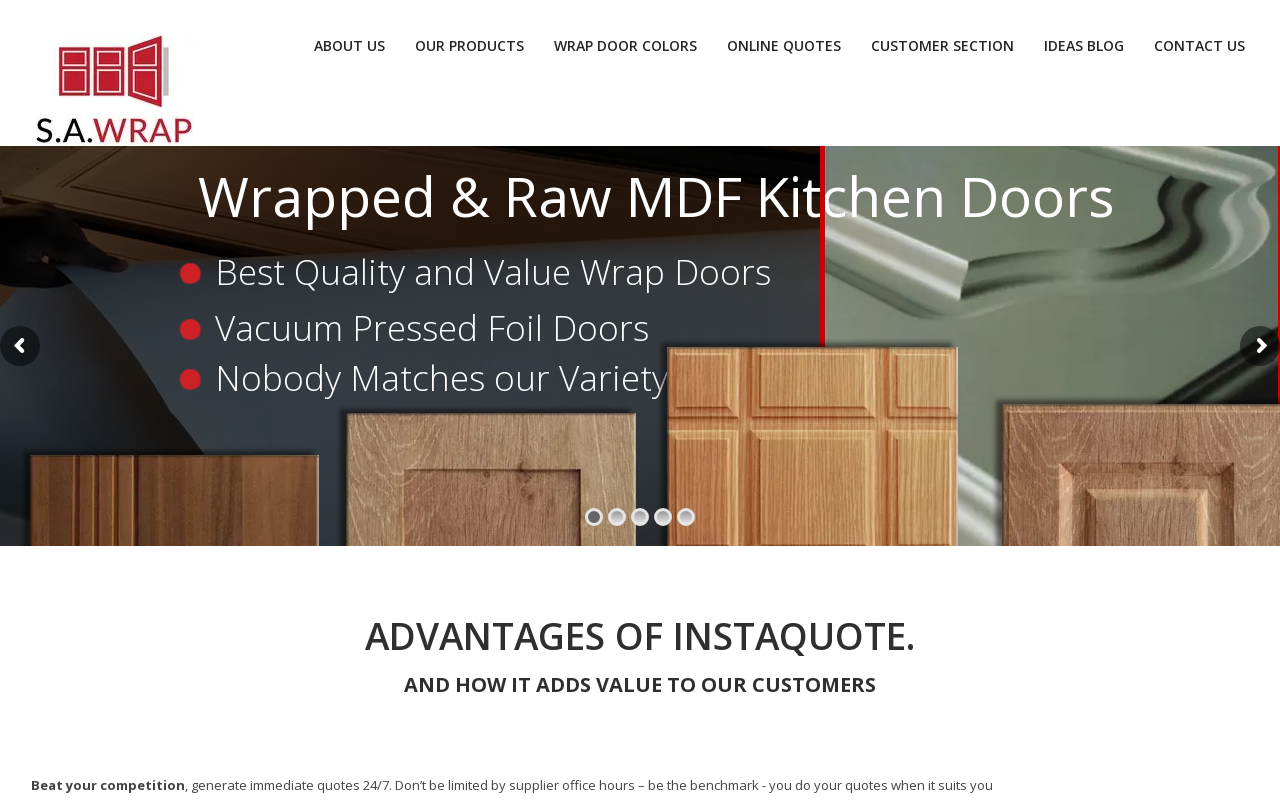From the element description: "Ideas Blog", extract the bounding box coordinates of the UI element. The coordinates should be expressed as four float numbers between 0 and 1, in the order [left, top, right, bottom].

[0.816, 0.045, 0.878, 0.107]